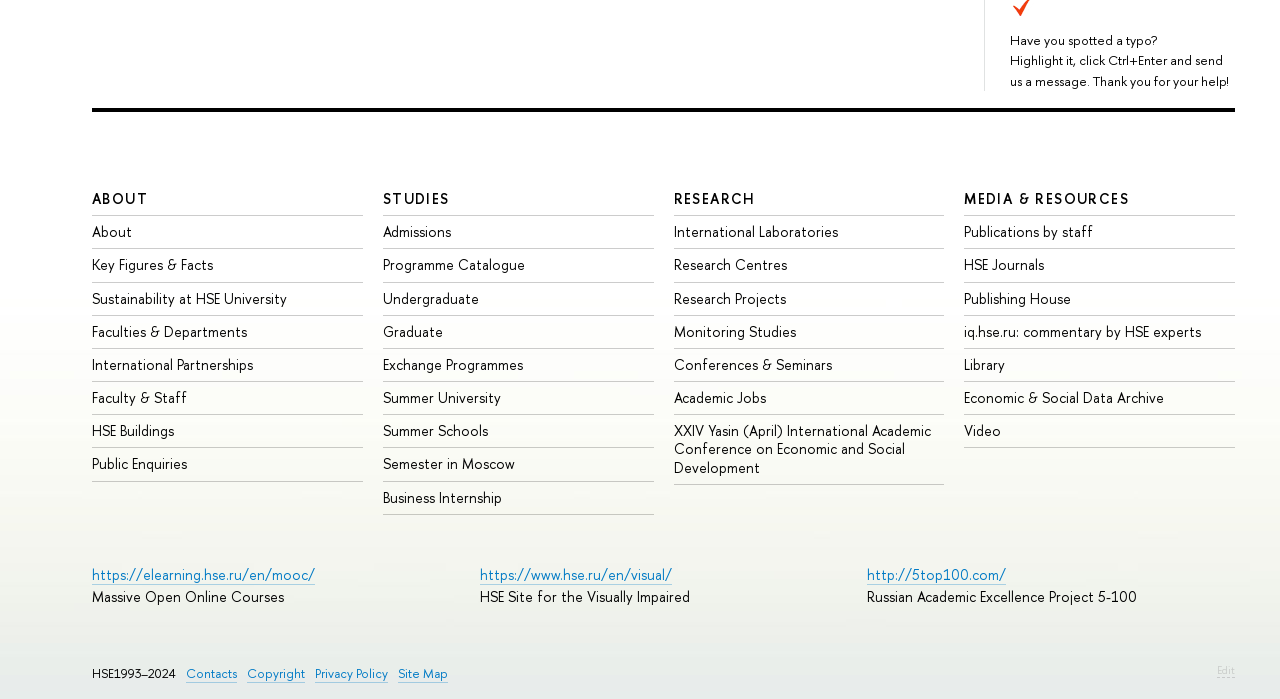Determine the bounding box coordinates of the clickable region to follow the instruction: "Read about Sustainability at HSE University".

[0.072, 0.413, 0.224, 0.44]